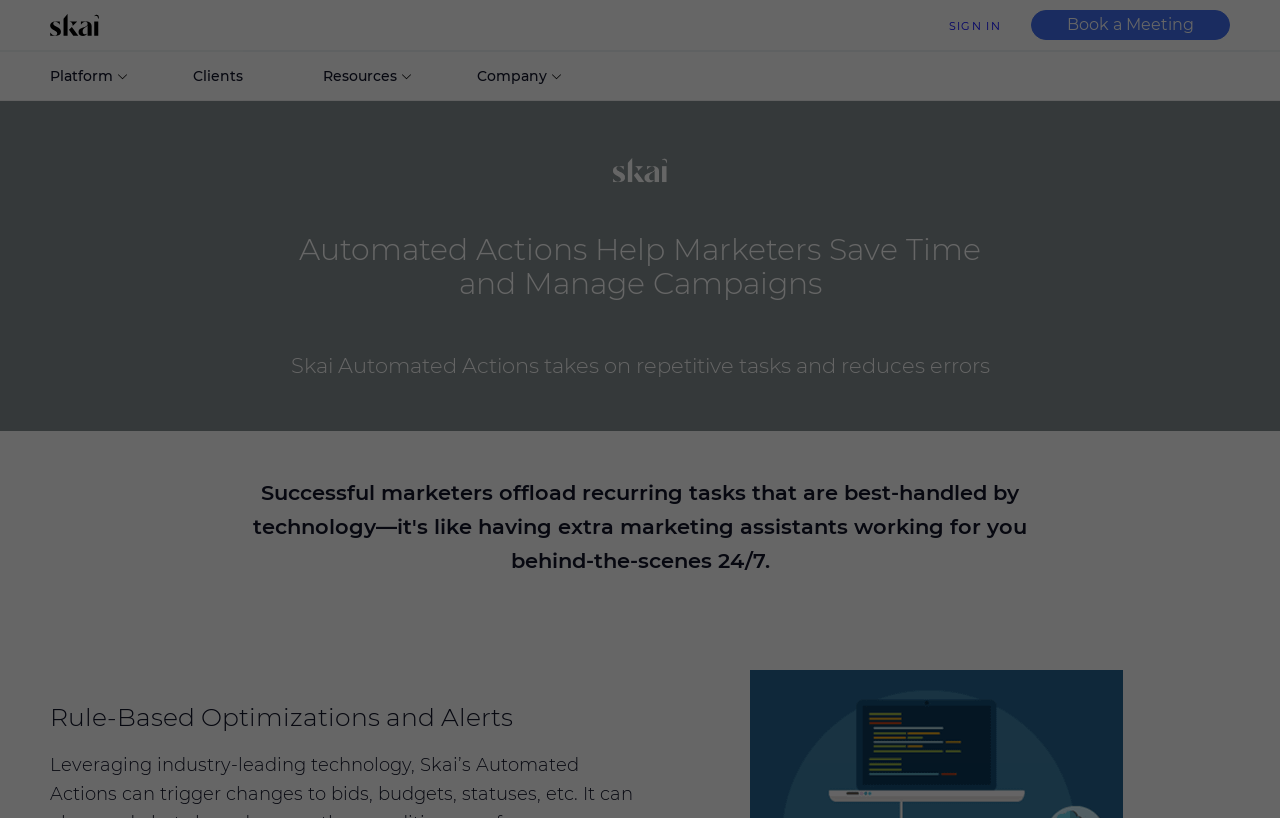Extract the bounding box for the UI element that matches this description: "Book a Meeting".

[0.805, 0.012, 0.961, 0.049]